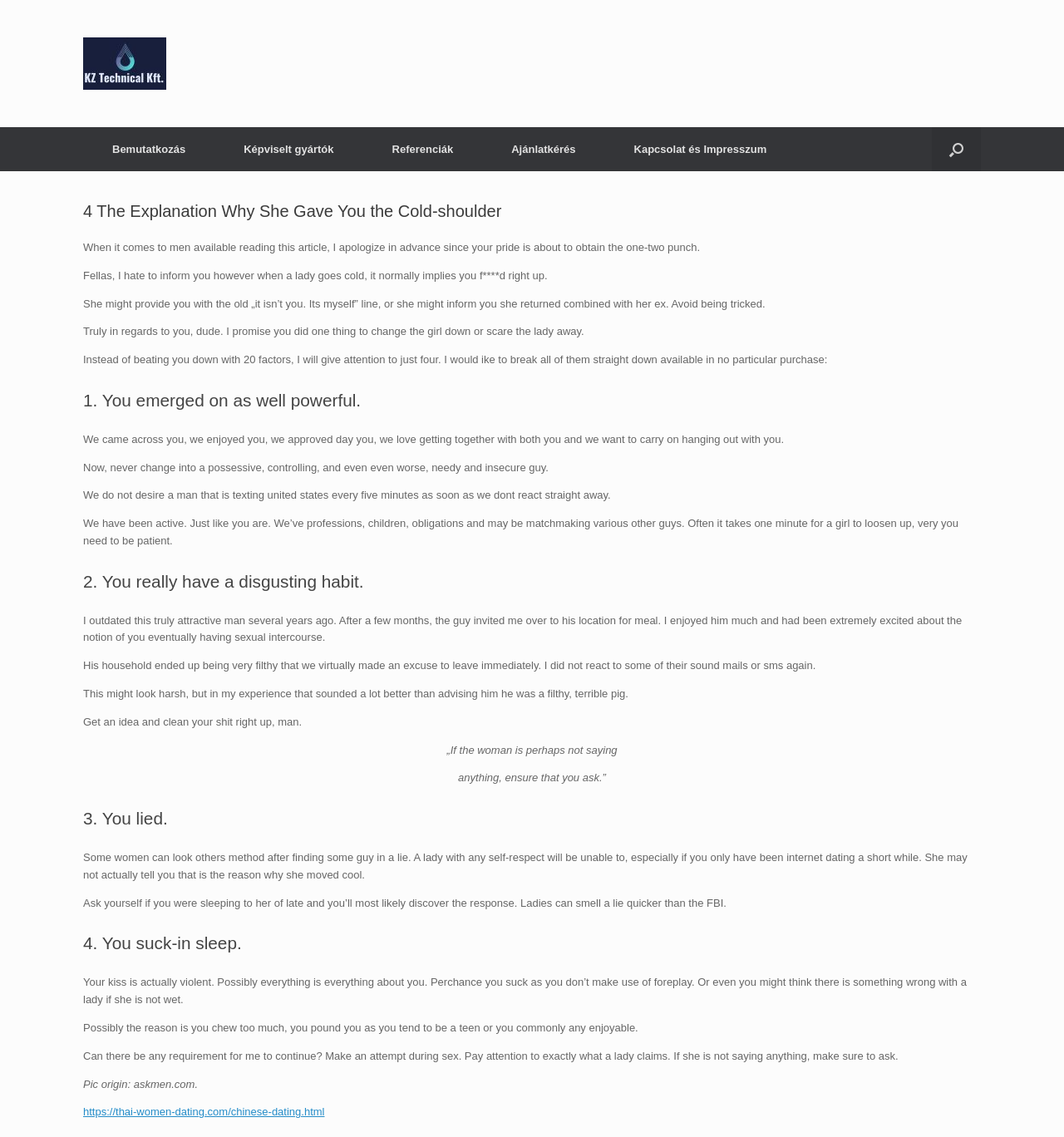Show the bounding box coordinates for the HTML element described as: "Képviselt gyártók".

[0.202, 0.112, 0.341, 0.151]